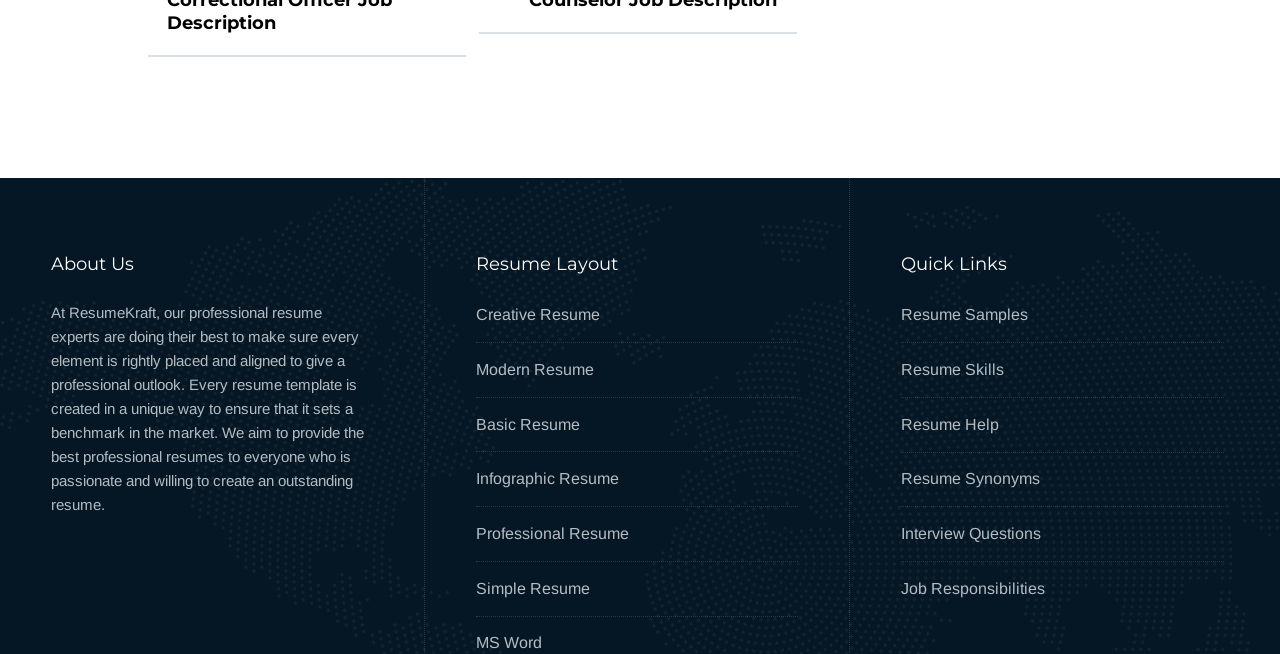Can you find the bounding box coordinates for the element that needs to be clicked to execute this instruction: "browse Interview Questions"? The coordinates should be given as four float numbers between 0 and 1, i.e., [left, top, right, bottom].

[0.704, 0.803, 0.813, 0.829]